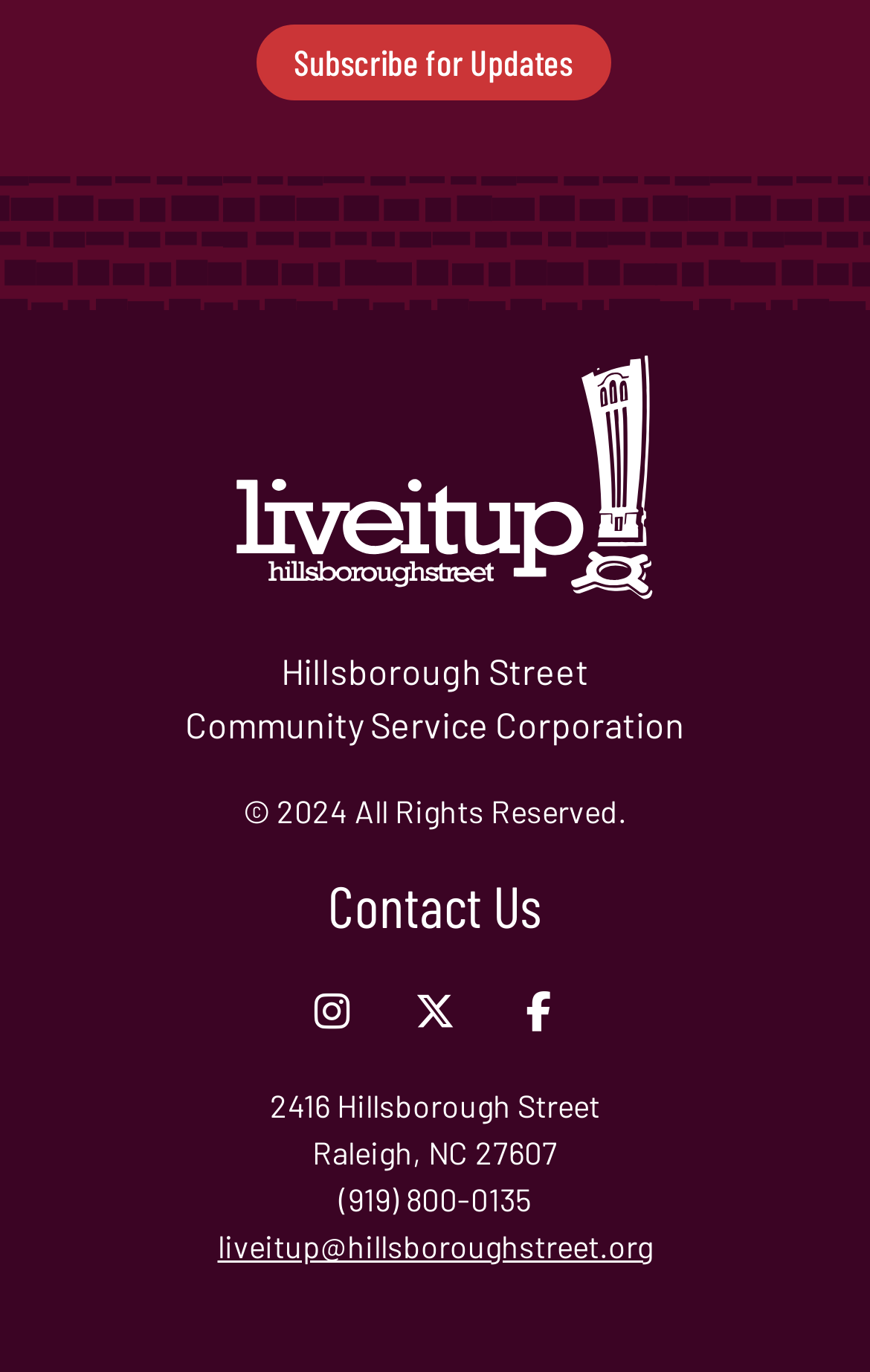Predict the bounding box for the UI component with the following description: "alt="Hillsborought Street"".

[0.269, 0.331, 0.833, 0.362]